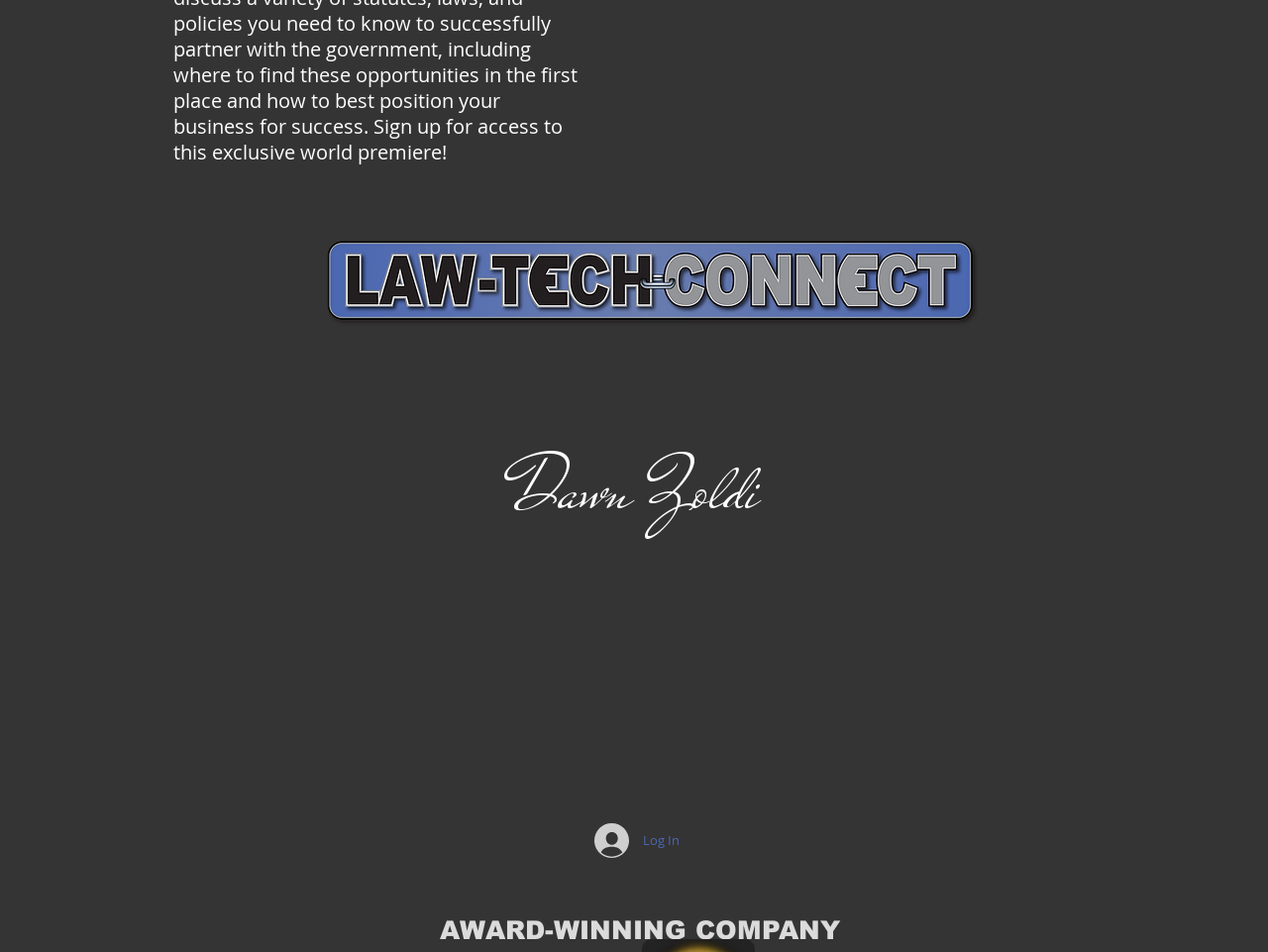Please identify the bounding box coordinates of the element that needs to be clicked to execute the following command: "Read about the AWARD-WINNING COMPANY". Provide the bounding box using four float numbers between 0 and 1, formatted as [left, top, right, bottom].

[0.347, 0.959, 0.679, 0.995]